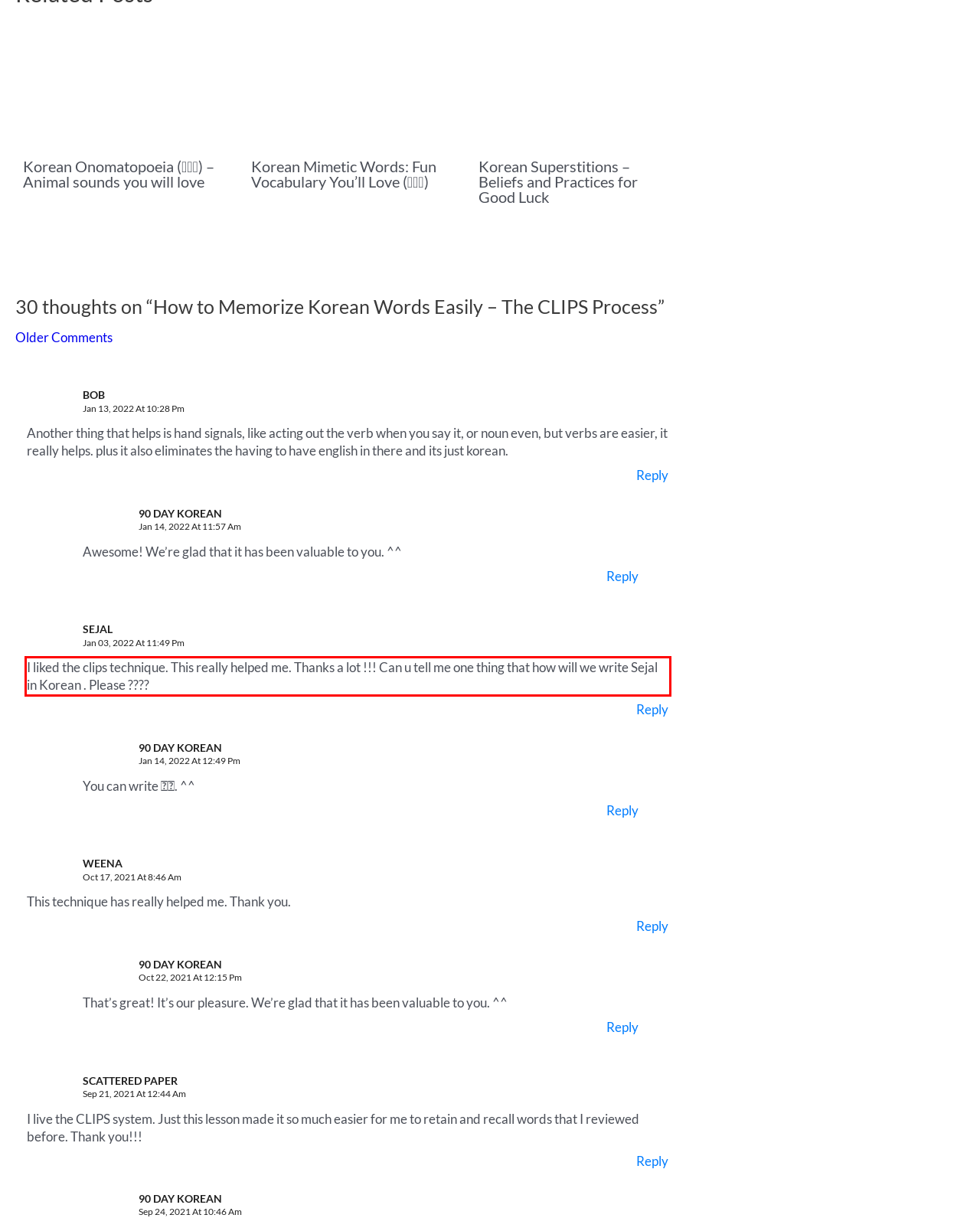Please examine the webpage screenshot containing a red bounding box and use OCR to recognize and output the text inside the red bounding box.

I liked the clips technique. This really helped me. Thanks a lot !!! Can u tell me one thing that how will we write Sejal in Korean . Please ????